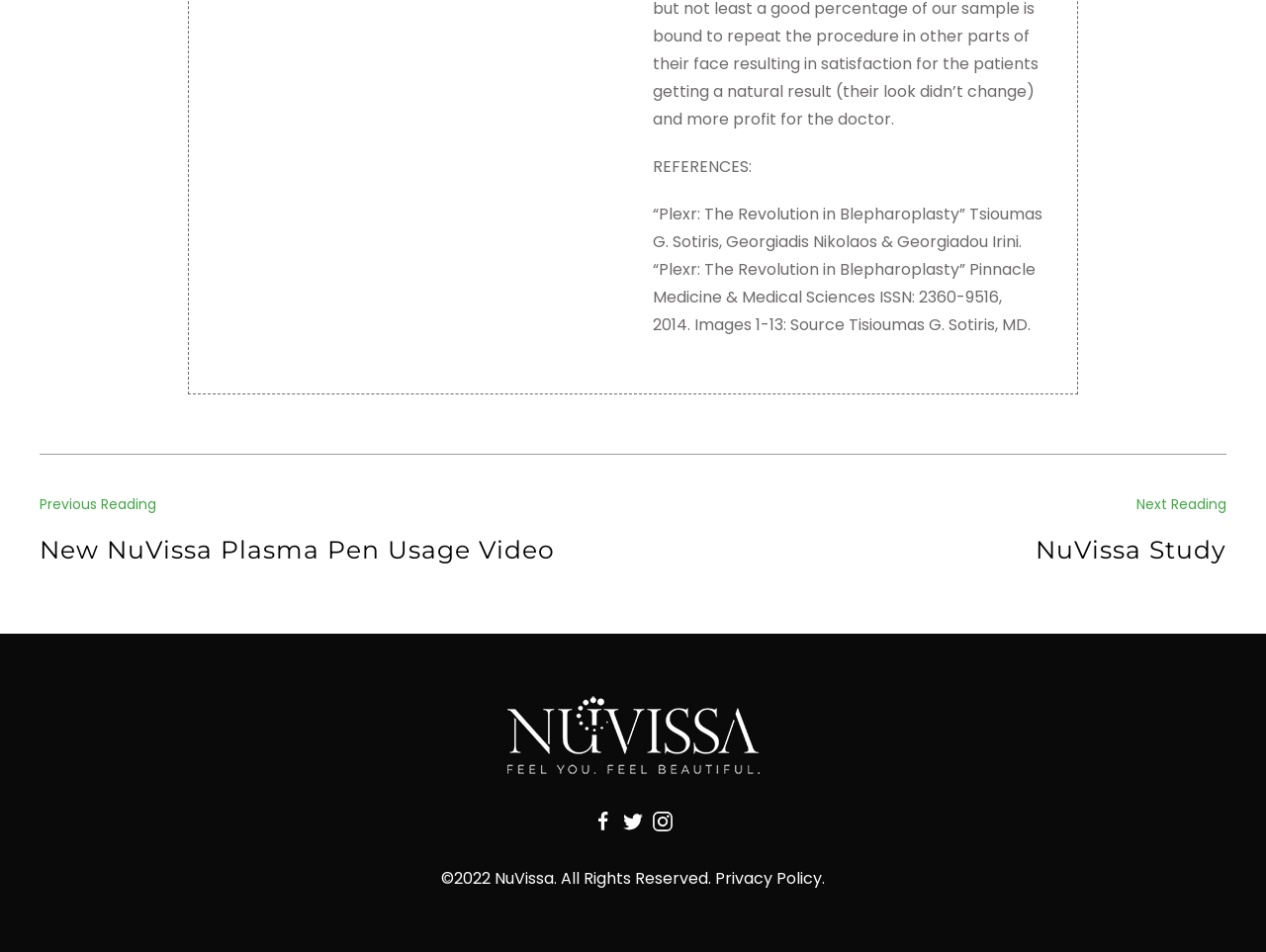How many social media links are present at the bottom?
Answer the question with detailed information derived from the image.

I found three link elements at the bottom of the page, namely 'Facebook', 'Twitter', and 'Instagram', each with an image next to it, so I assume these are social media links.